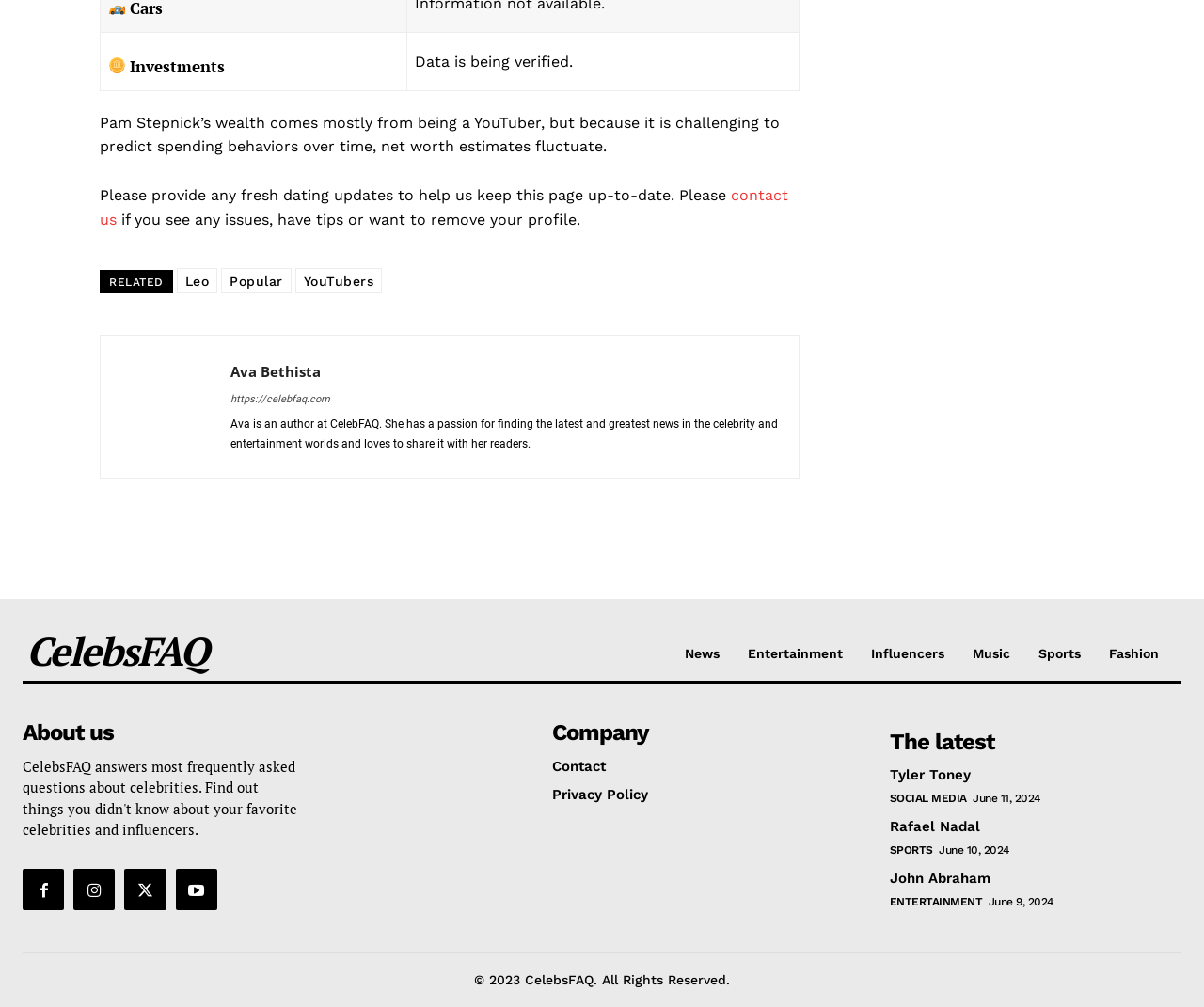Please determine the bounding box coordinates of the element's region to click for the following instruction: "Go to 'CelebsFAQ'".

[0.022, 0.623, 0.241, 0.67]